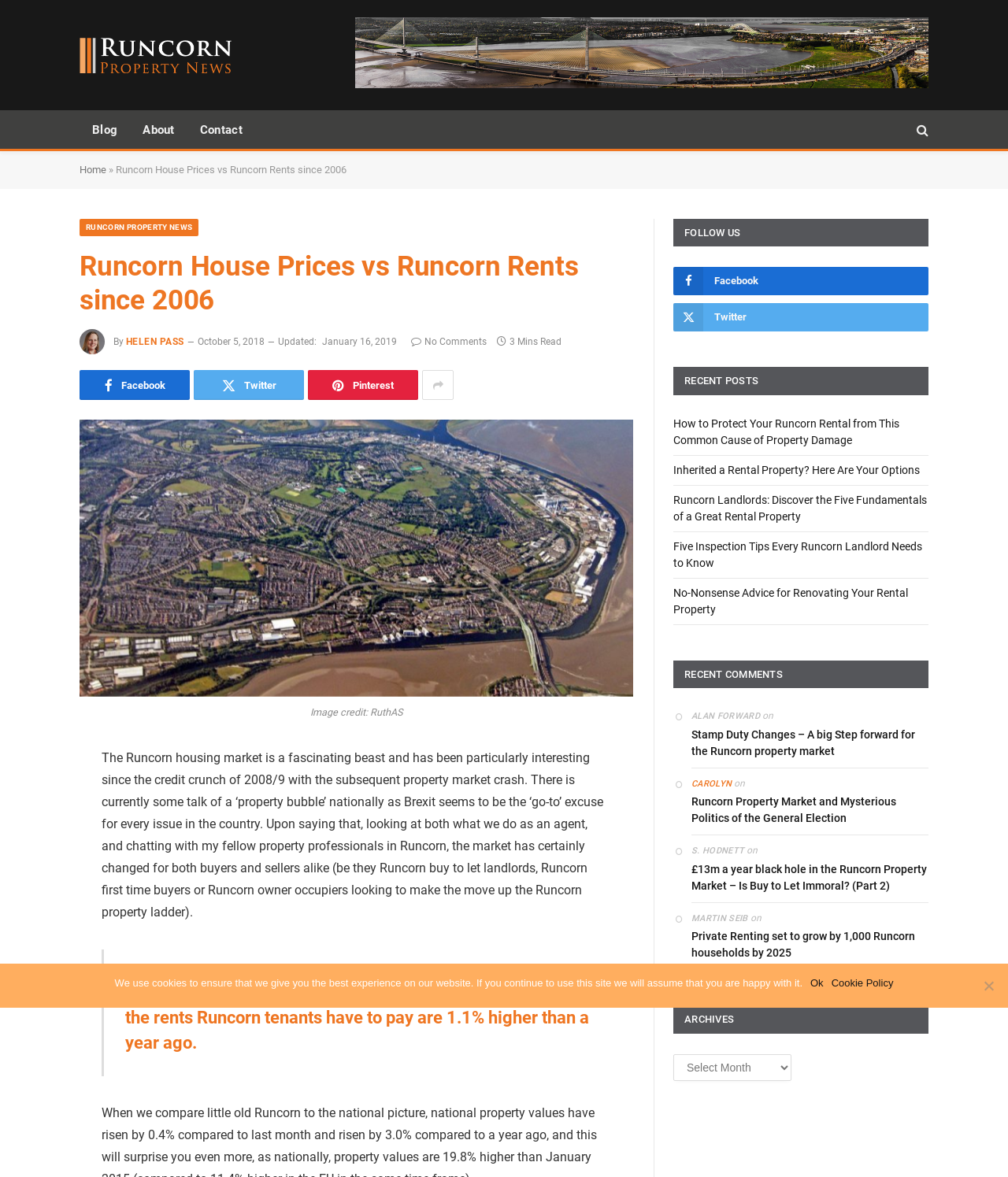Provide the bounding box coordinates for the UI element that is described as: "Twitter".

[0.668, 0.258, 0.921, 0.282]